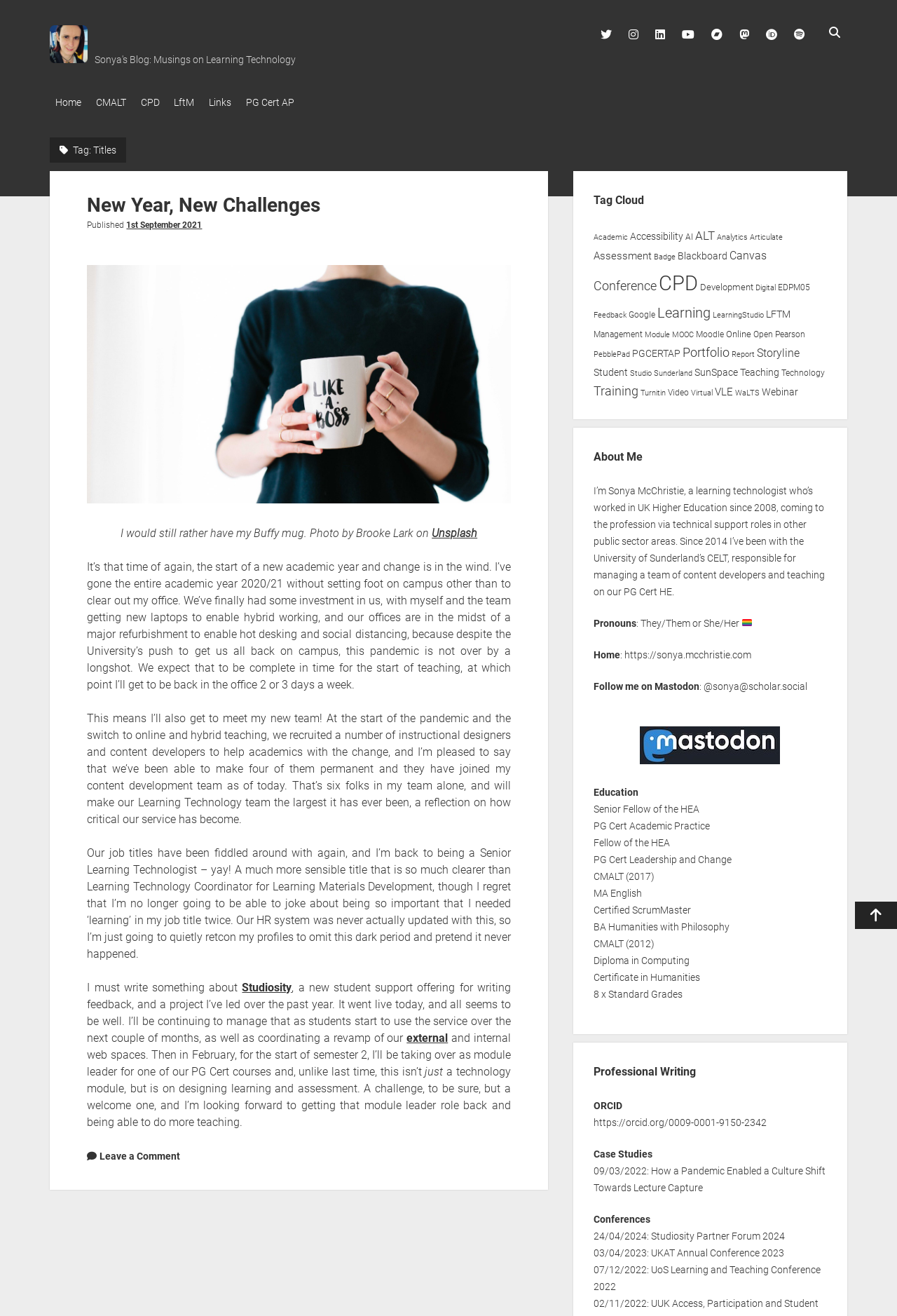Determine the bounding box coordinates of the element that should be clicked to execute the following command: "Visit the Home page".

[0.056, 0.071, 0.097, 0.085]